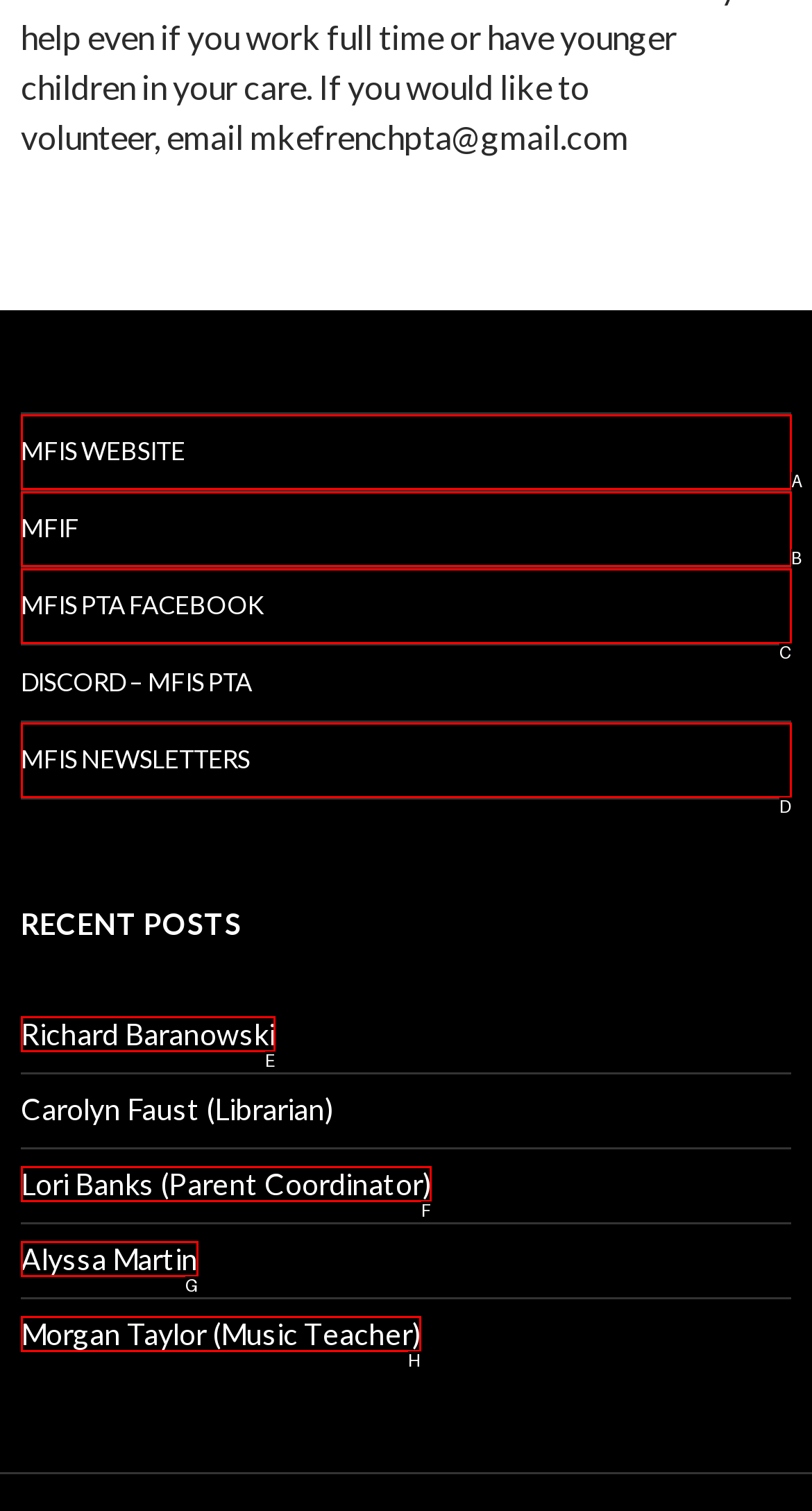Find the HTML element that corresponds to the description: MFIF. Indicate your selection by the letter of the appropriate option.

B